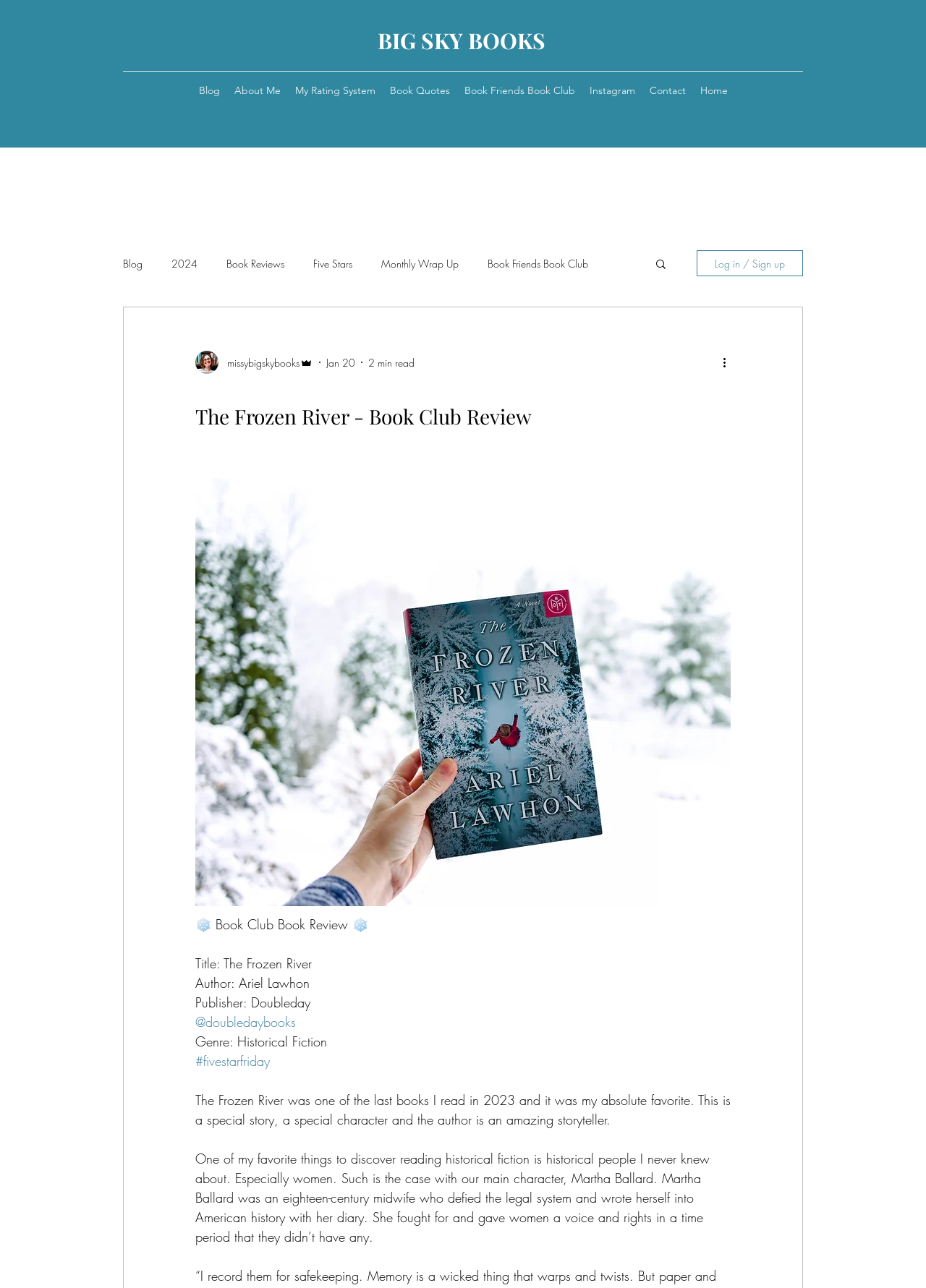Locate the UI element that matches the description Log in / Sign up in the webpage screenshot. Return the bounding box coordinates in the format (top-left x, top-left y, bottom-right x, bottom-right y), with values ranging from 0 to 1.

[0.752, 0.194, 0.867, 0.215]